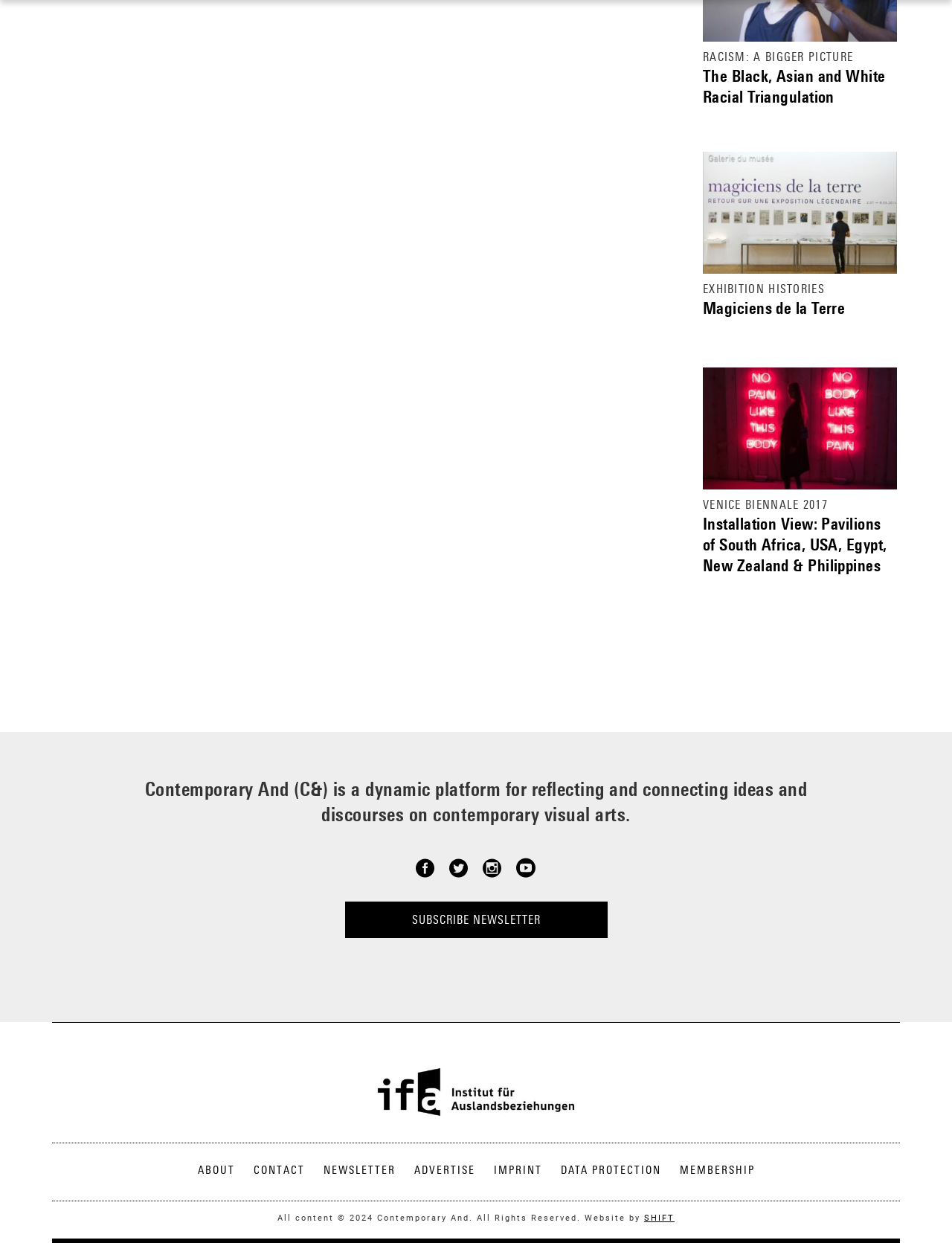Provide your answer in one word or a succinct phrase for the question: 
What is the name of the image below the text 'EXHIBITION HISTORIES'?

Magiciens de la Terre